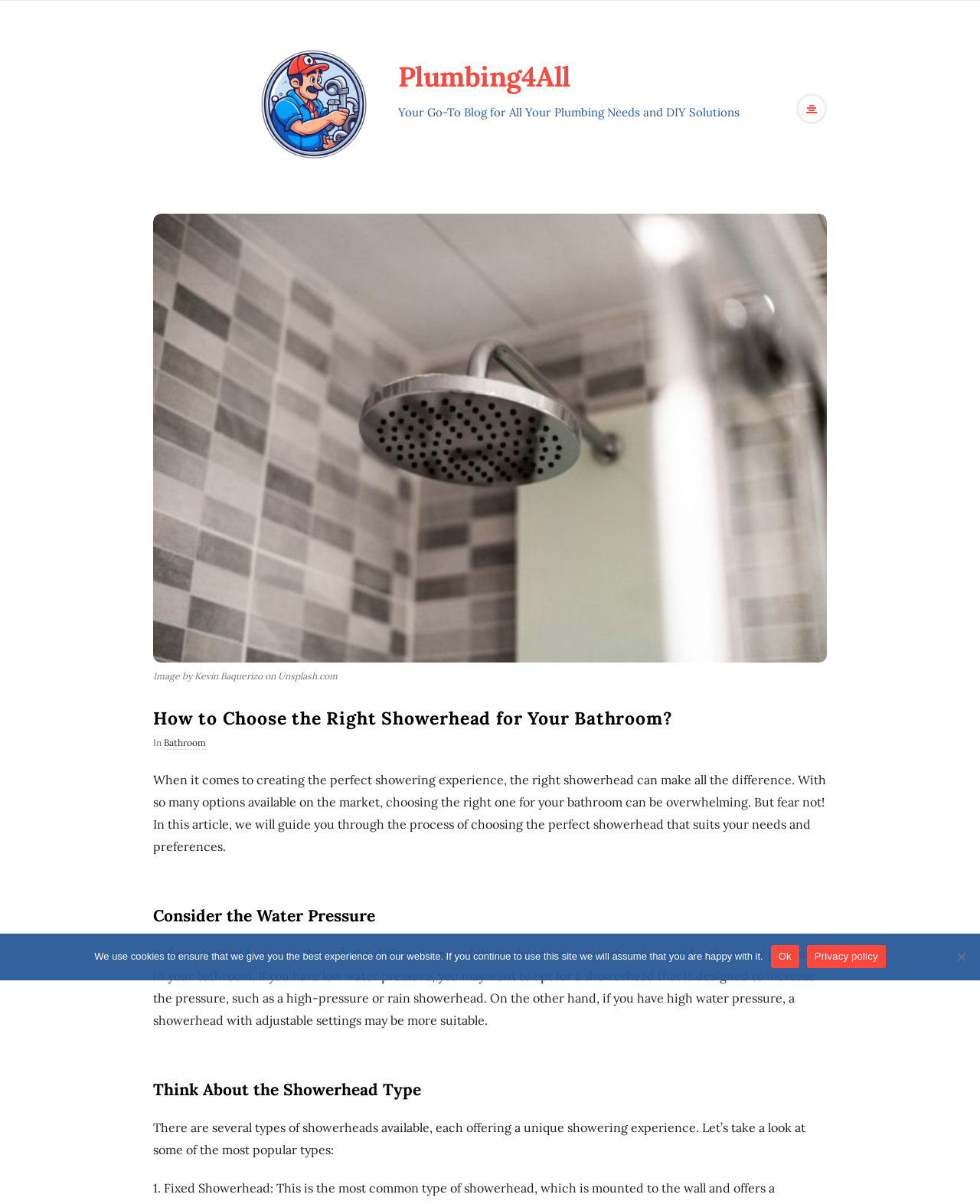Identify and provide the bounding box coordinates of the UI element described: "Privacy policy". The coordinates should be formatted as [left, top, right, bottom], with each number being a float between 0 and 1.

[0.823, 0.785, 0.904, 0.804]